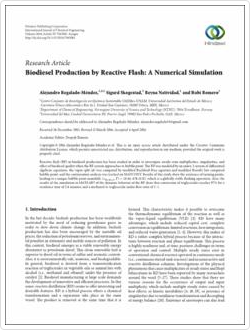Using the details from the image, please elaborate on the following question: How many authors are listed?

The authors listed on the title page are Alejandro Regalado Mendez, Sigurd Skogestad, Reyna Natividad, and Rubi Romero, indicating collaboration among four researchers, possibly from different academic institutions.